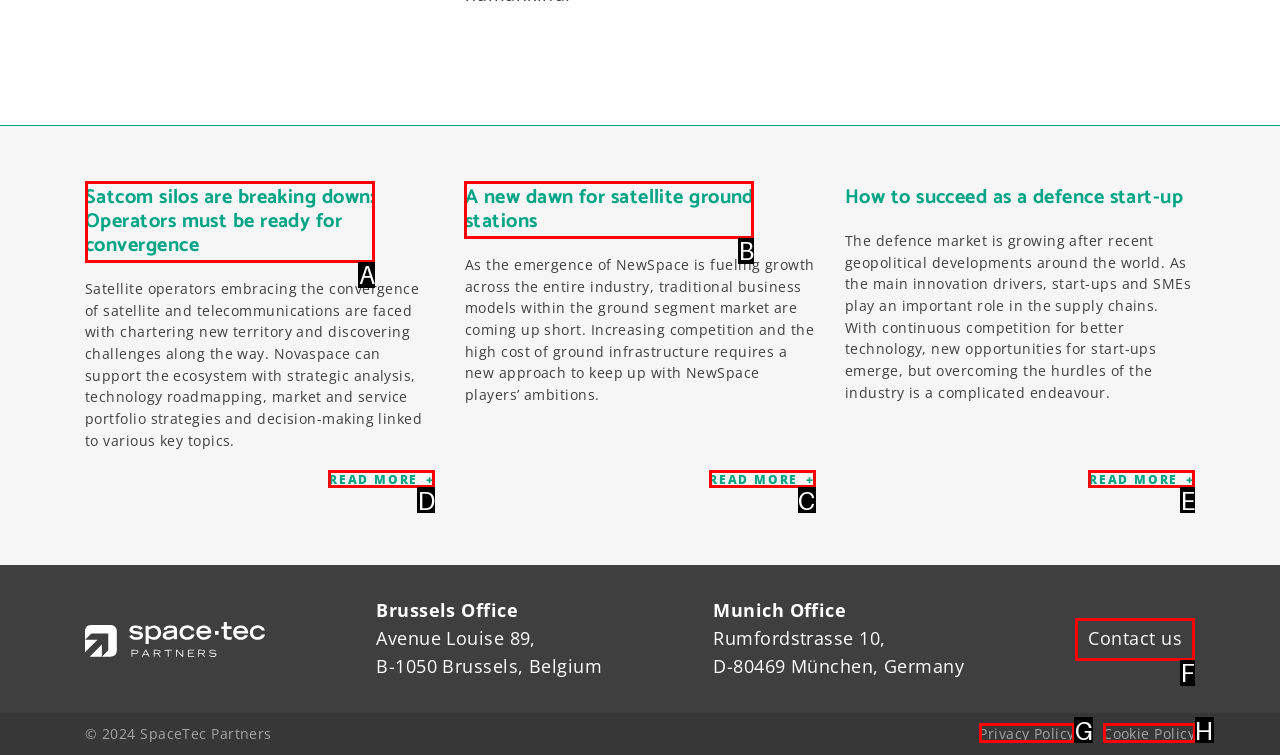From the given options, choose the one to complete the task: Read more about A new dawn for satellite ground stations
Indicate the letter of the correct option.

C